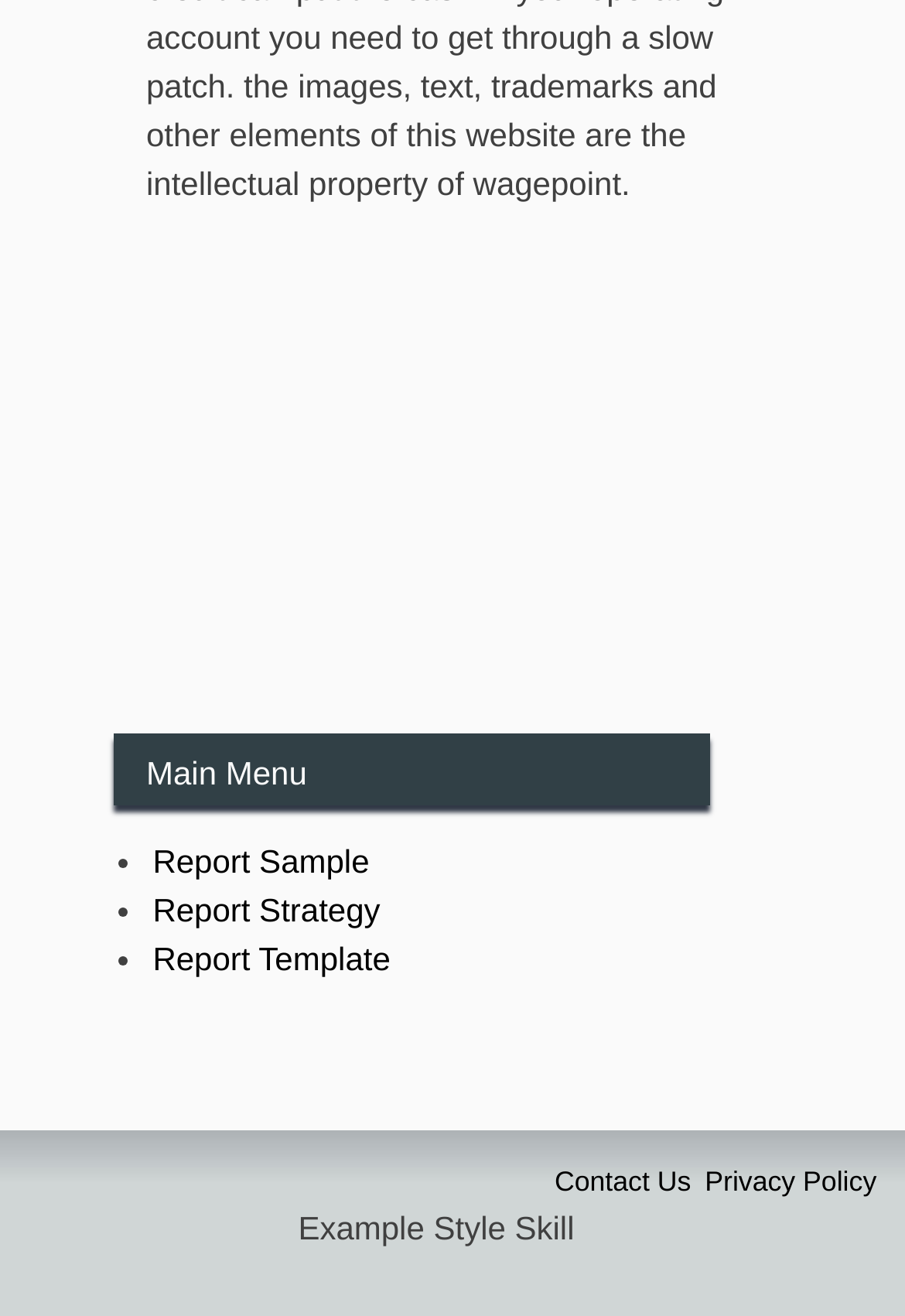Use one word or a short phrase to answer the question provided: 
What is the text above the 'Contact Us' link?

Privacy Policy